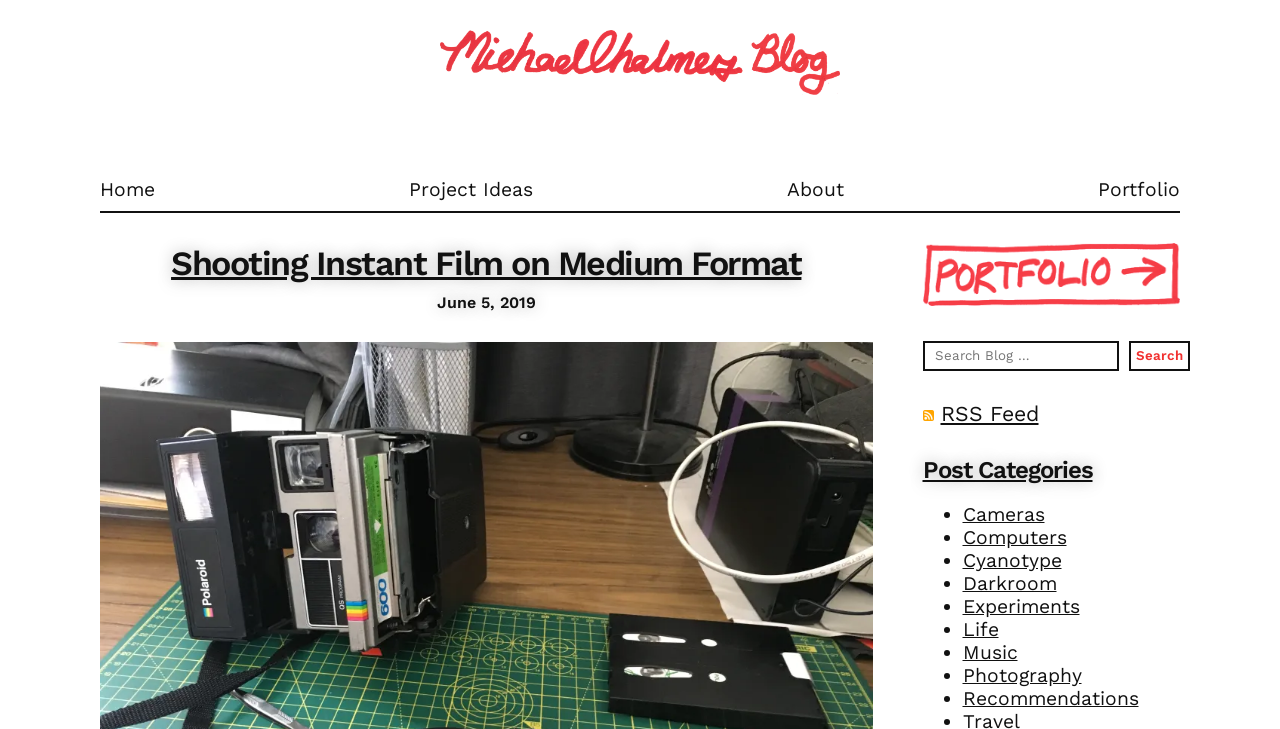What is the title of the latest blog post?
Using the image as a reference, answer the question in detail.

The title of the latest blog post is 'Shooting Instant Film on Medium Format', which is located at the top of the webpage, with a bounding box of [0.078, 0.333, 0.682, 0.388]. It is a heading element with a link to the post.